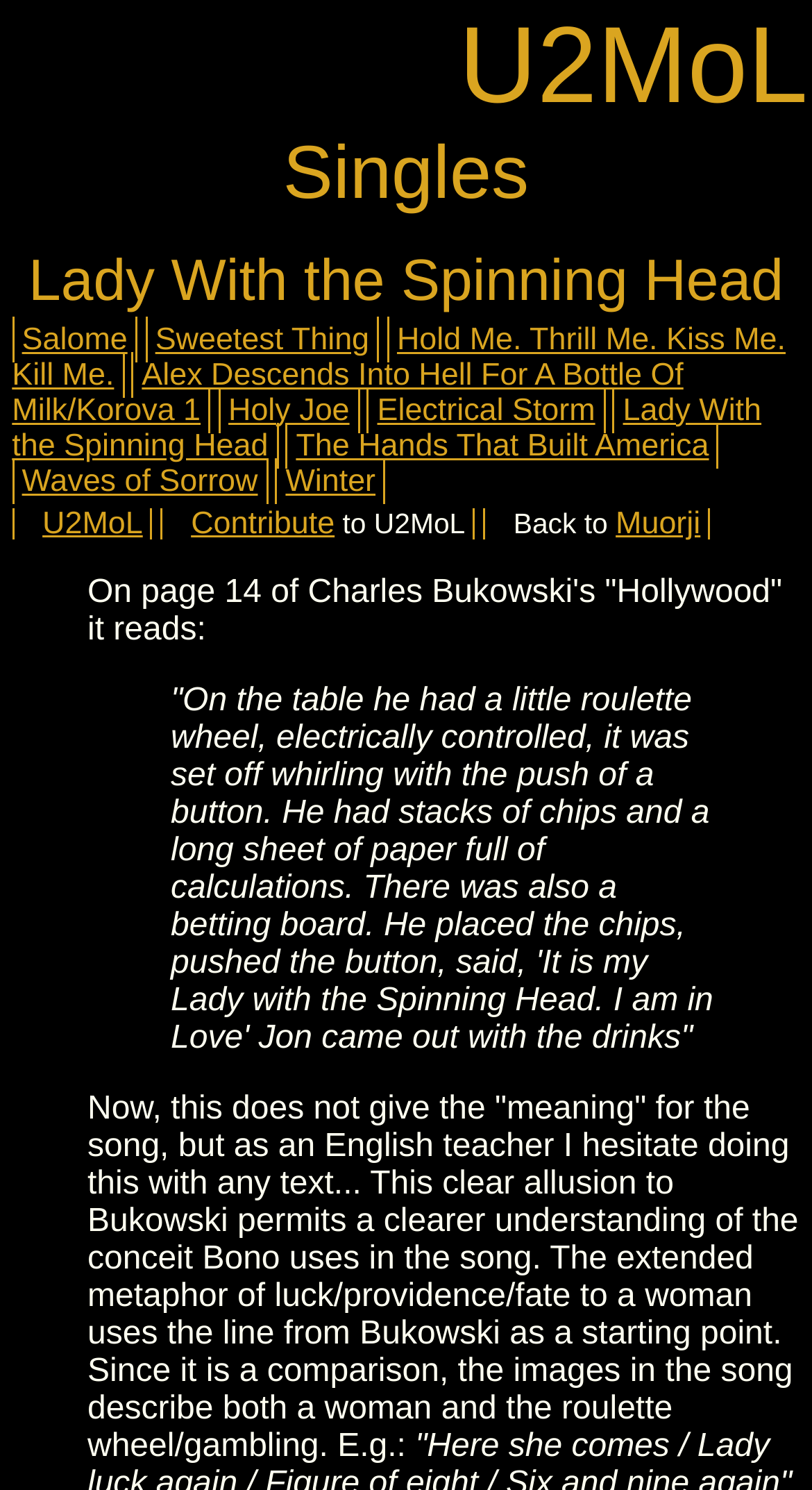Find the bounding box coordinates of the element's region that should be clicked in order to follow the given instruction: "Explore facebook". The coordinates should consist of four float numbers between 0 and 1, i.e., [left, top, right, bottom].

None